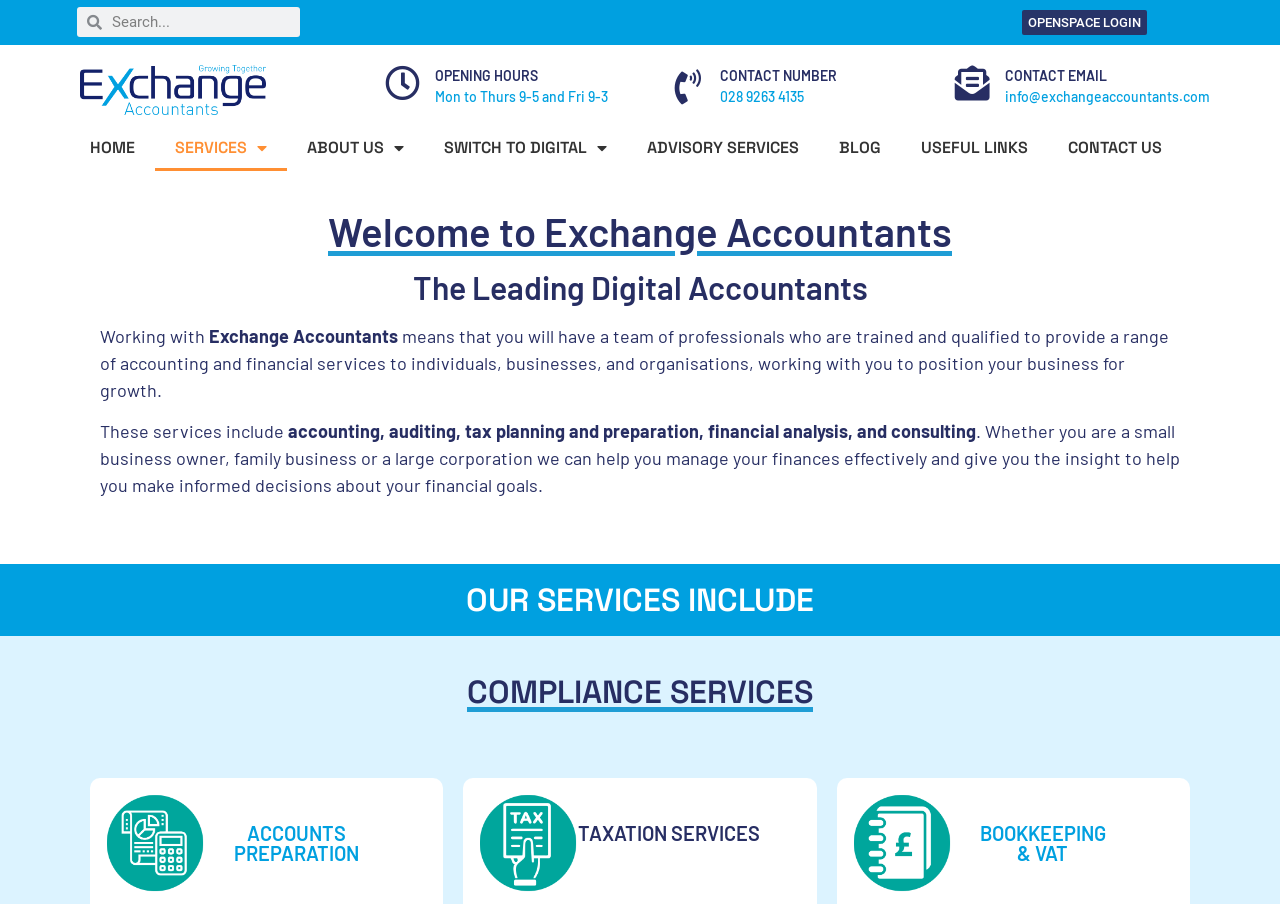Locate the bounding box coordinates of the clickable region to complete the following instruction: "Click on the 'claudewheeler29@gmail.com' email link."

None